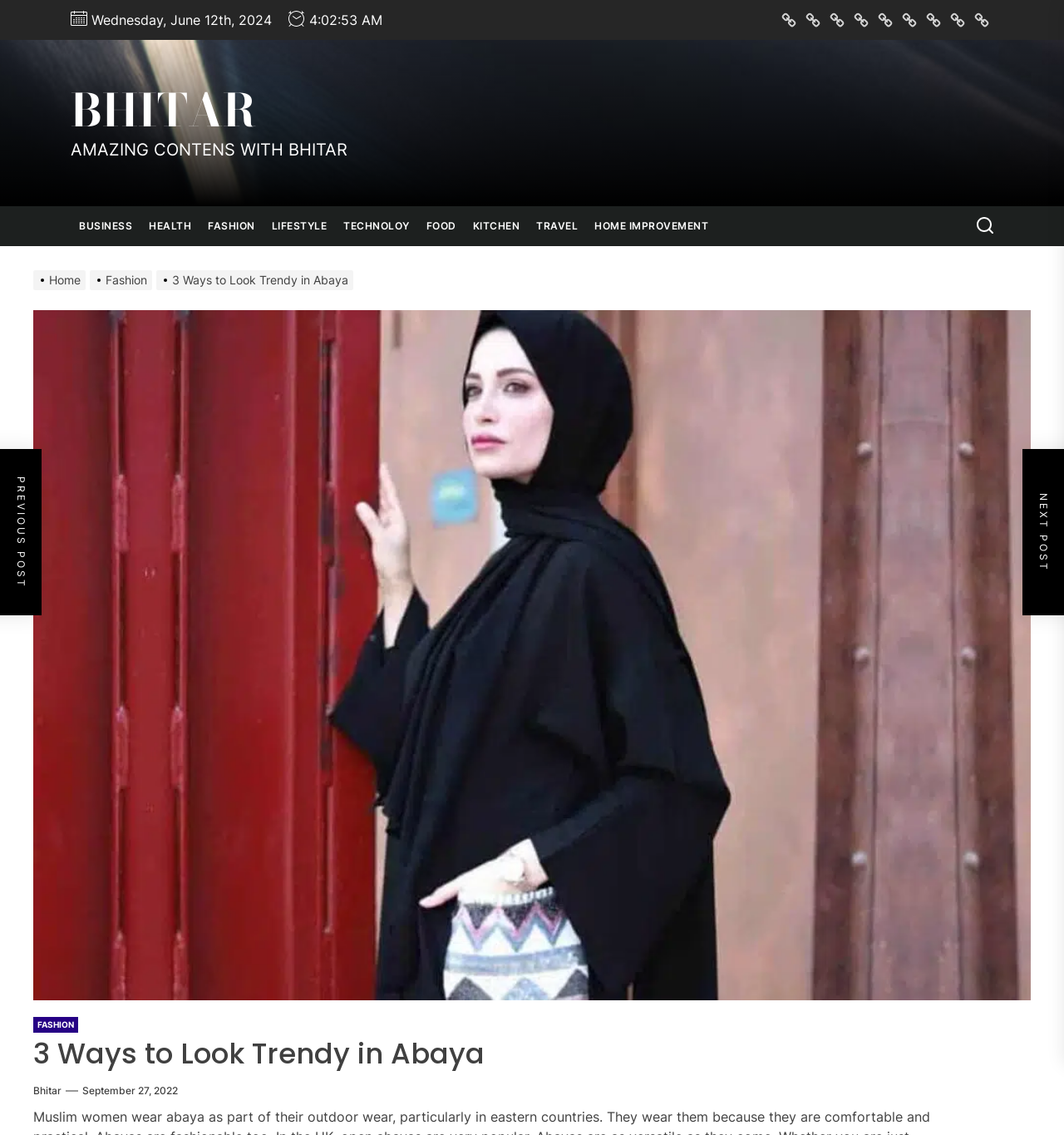Based on the element description "September 27, 2022", predict the bounding box coordinates of the UI element.

[0.077, 0.955, 0.167, 0.968]